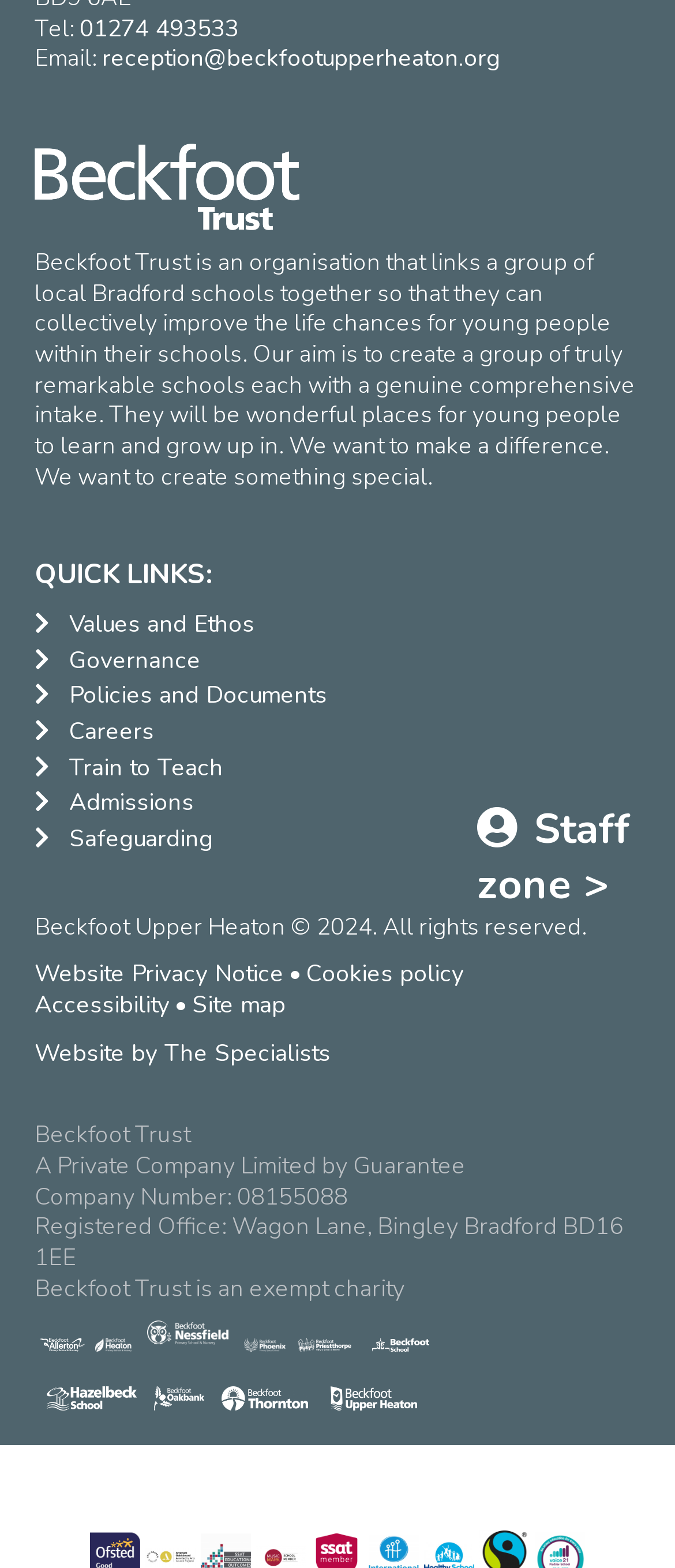Using the format (top-left x, top-left y, bottom-right x, bottom-right y), and given the element description, identify the bounding box coordinates within the screenshot: Policies and Documents

[0.051, 0.434, 0.485, 0.454]